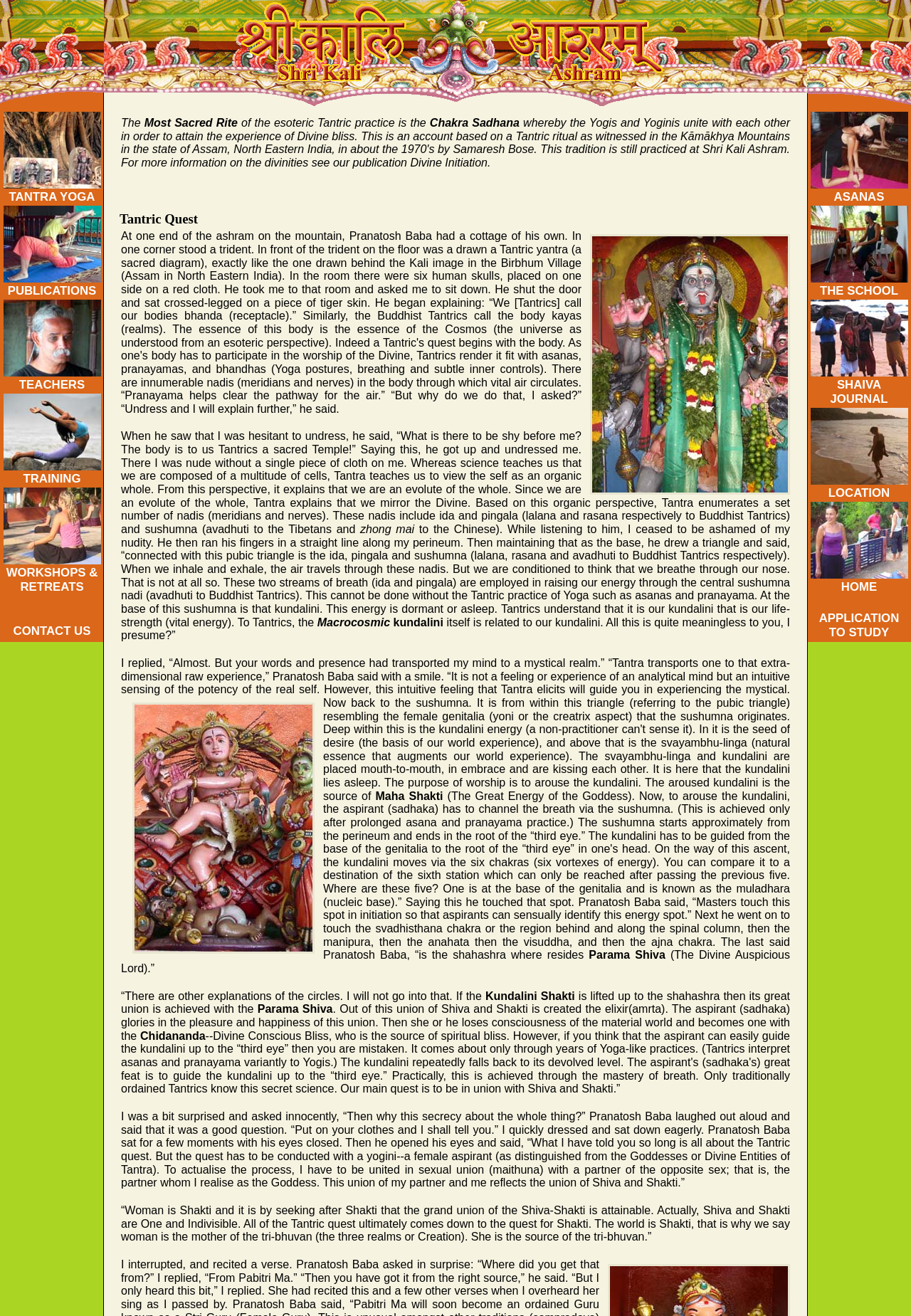Identify the bounding box coordinates of the region that needs to be clicked to carry out this instruction: "Visit the 'January 2024' archive". Provide these coordinates as four float numbers ranging from 0 to 1, i.e., [left, top, right, bottom].

None